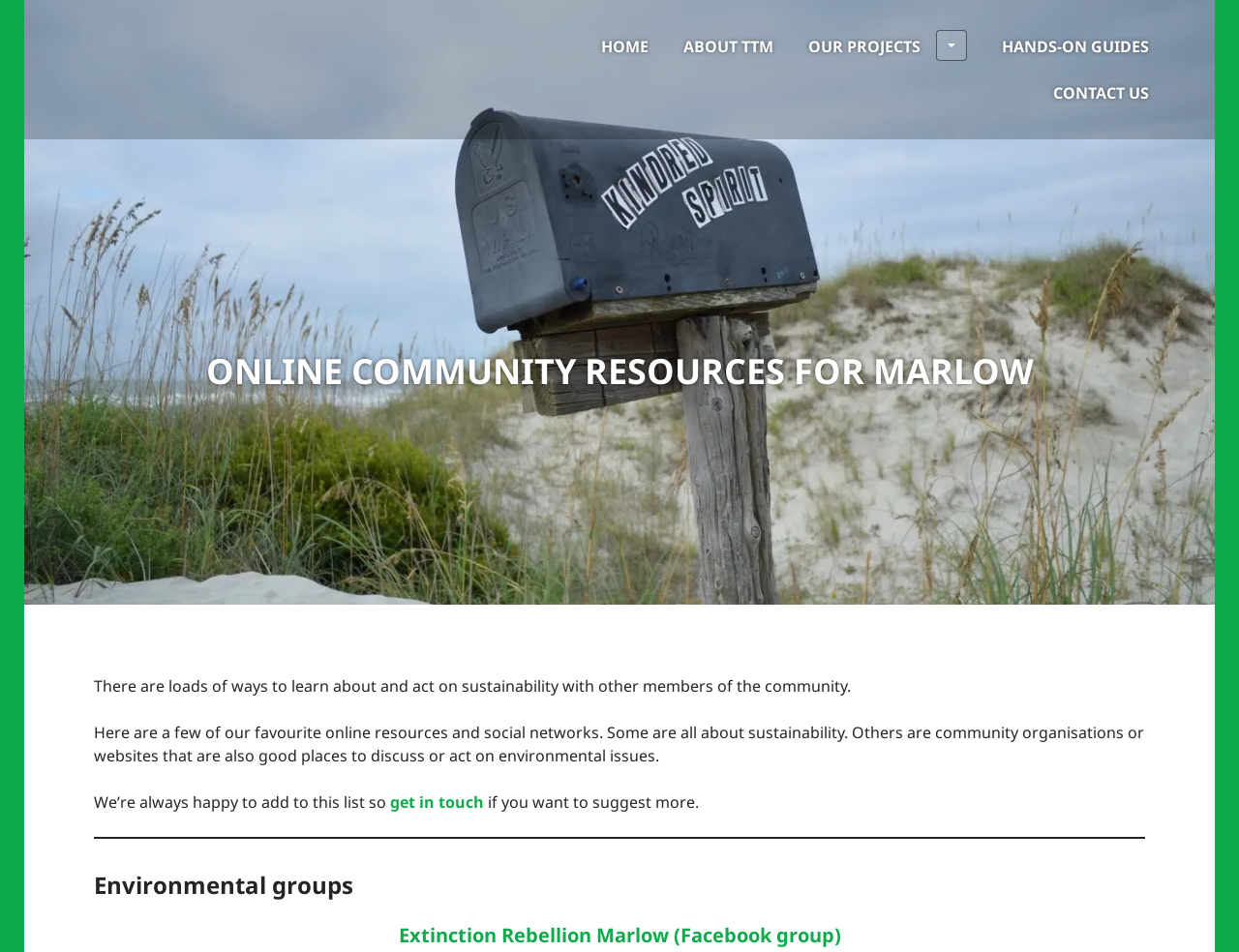Identify the bounding box coordinates of the area that should be clicked in order to complete the given instruction: "explore hands-on guides". The bounding box coordinates should be four float numbers between 0 and 1, i.e., [left, top, right, bottom].

[0.809, 0.024, 0.927, 0.073]